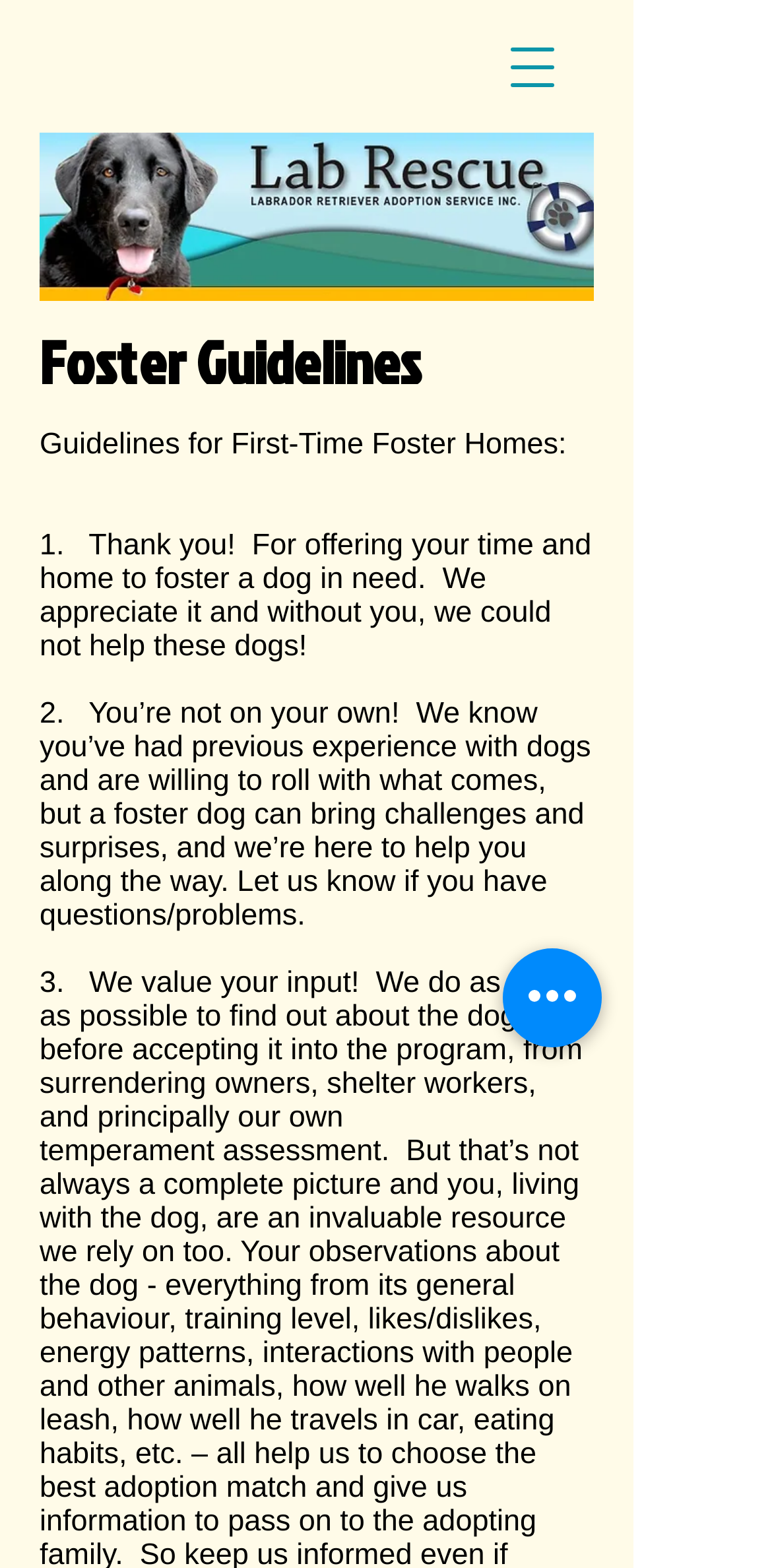Identify the bounding box for the element characterized by the following description: "aria-label="Quick actions"".

[0.651, 0.605, 0.779, 0.668]